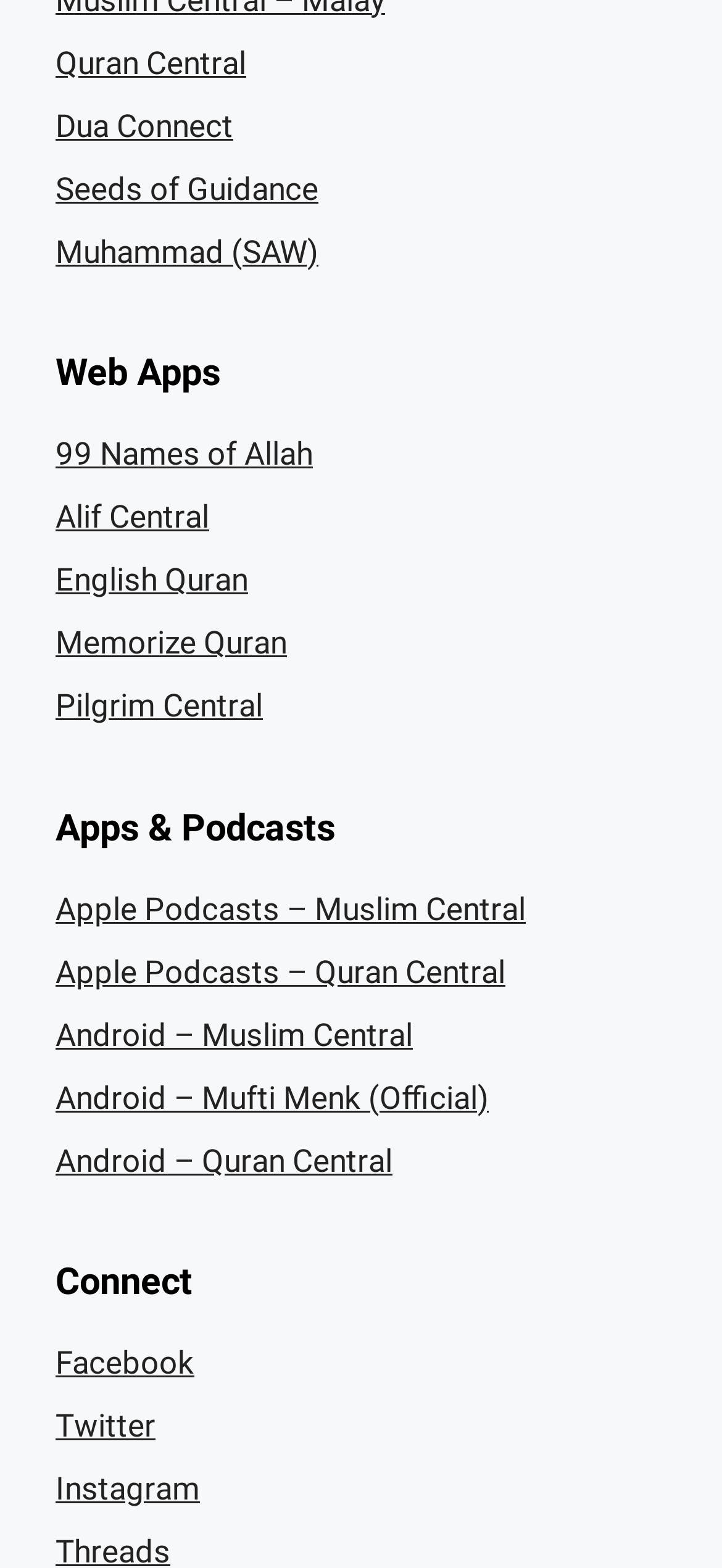Please identify the bounding box coordinates of the element I should click to complete this instruction: 'Listen to Muslim Central on Apple Podcasts'. The coordinates should be given as four float numbers between 0 and 1, like this: [left, top, right, bottom].

[0.077, 0.567, 0.728, 0.591]